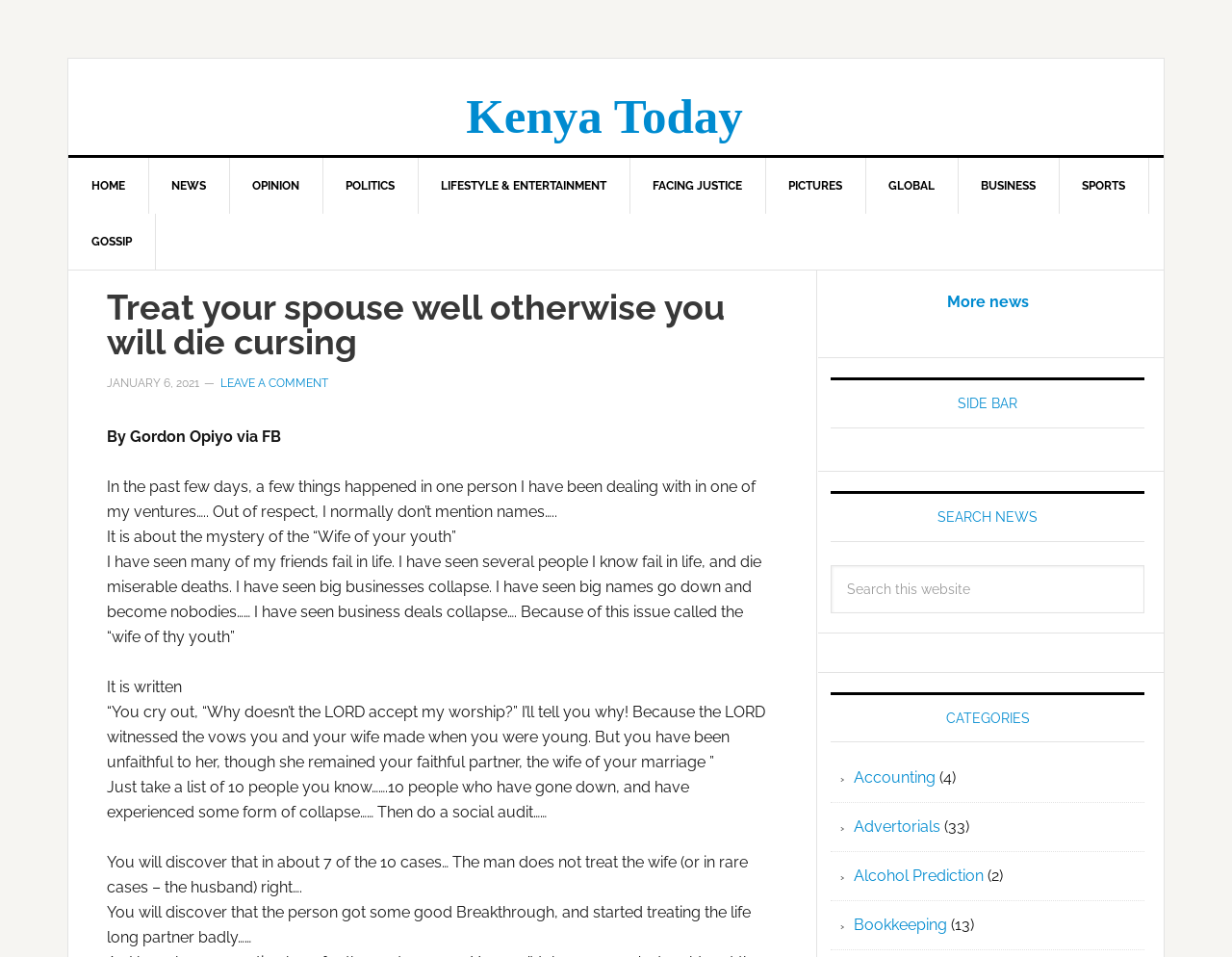Locate the bounding box coordinates of the clickable element to fulfill the following instruction: "Search for news". Provide the coordinates as four float numbers between 0 and 1 in the format [left, top, right, bottom].

[0.674, 0.59, 0.929, 0.64]